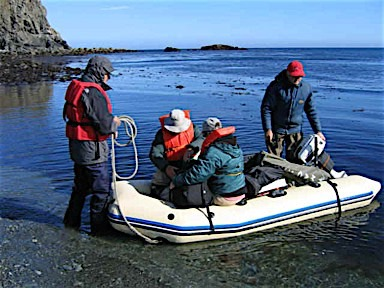What are the individuals wearing for safety?
Please utilize the information in the image to give a detailed response to the question.

According to the caption, all four individuals are wearing life jackets for safety, which suggests that they are taking precautions to ensure their well-being during the expedition.